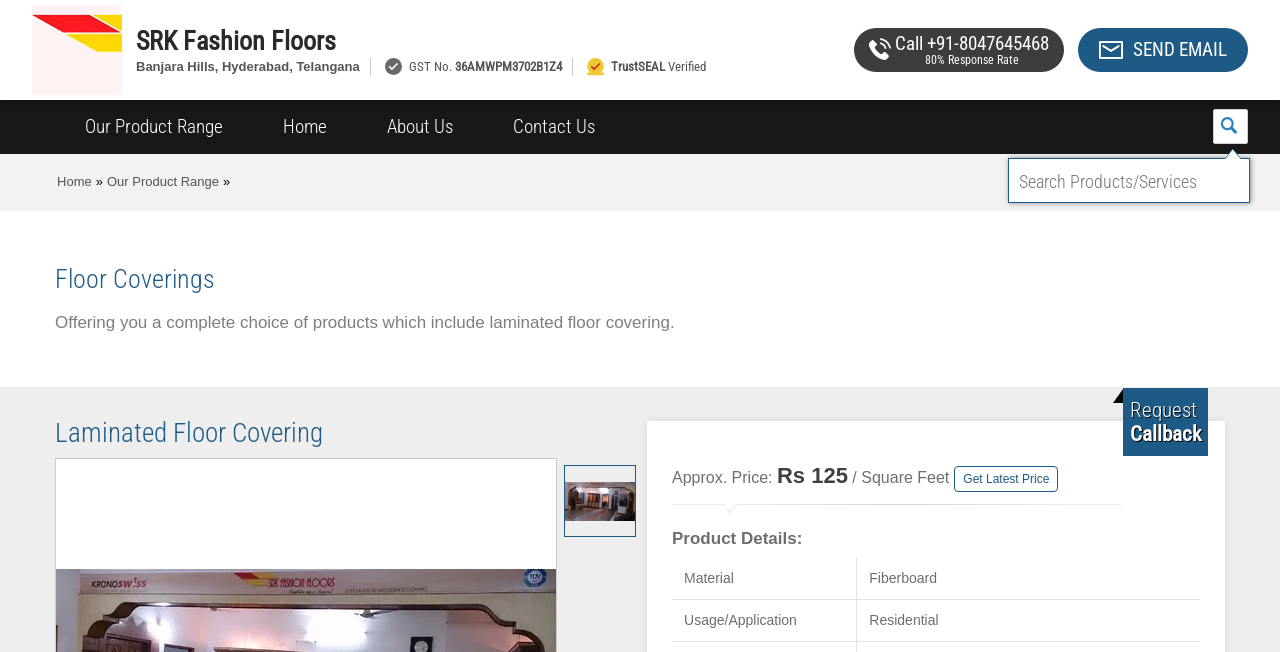Summarize the webpage comprehensively, mentioning all visible components.

The webpage is about SRK Fashion Floors, an importer of floor coverings, specifically laminated floor coverings, based in Hyderabad, Telangana. At the top, there is a logo of SRK Fashion Floors, accompanied by a link to the company's website and a brief address. Below this, there is a section displaying the company's GST number, TrustSEAL, and a verified badge. On the right side of this section, there is a call-to-action button to send an email and a phone number with an 80% response rate.

The main navigation menu is located below, with links to "Our Product Range", "Home", "About Us", and "Contact Us". There is also a search bar to search for products or services.

The main content of the webpage is divided into sections. The first section has a heading "Floor Coverings" and a brief description of the products offered. Below this, there is a section dedicated to "Laminated Floor Covering", which includes an image of the product, its approximate price, and a "Get Latest Price" button. There is also a table displaying product details, including material and usage/application.

On the right side of the product details section, there is a call-to-action button "Get a Call from us" with a request callback feature.